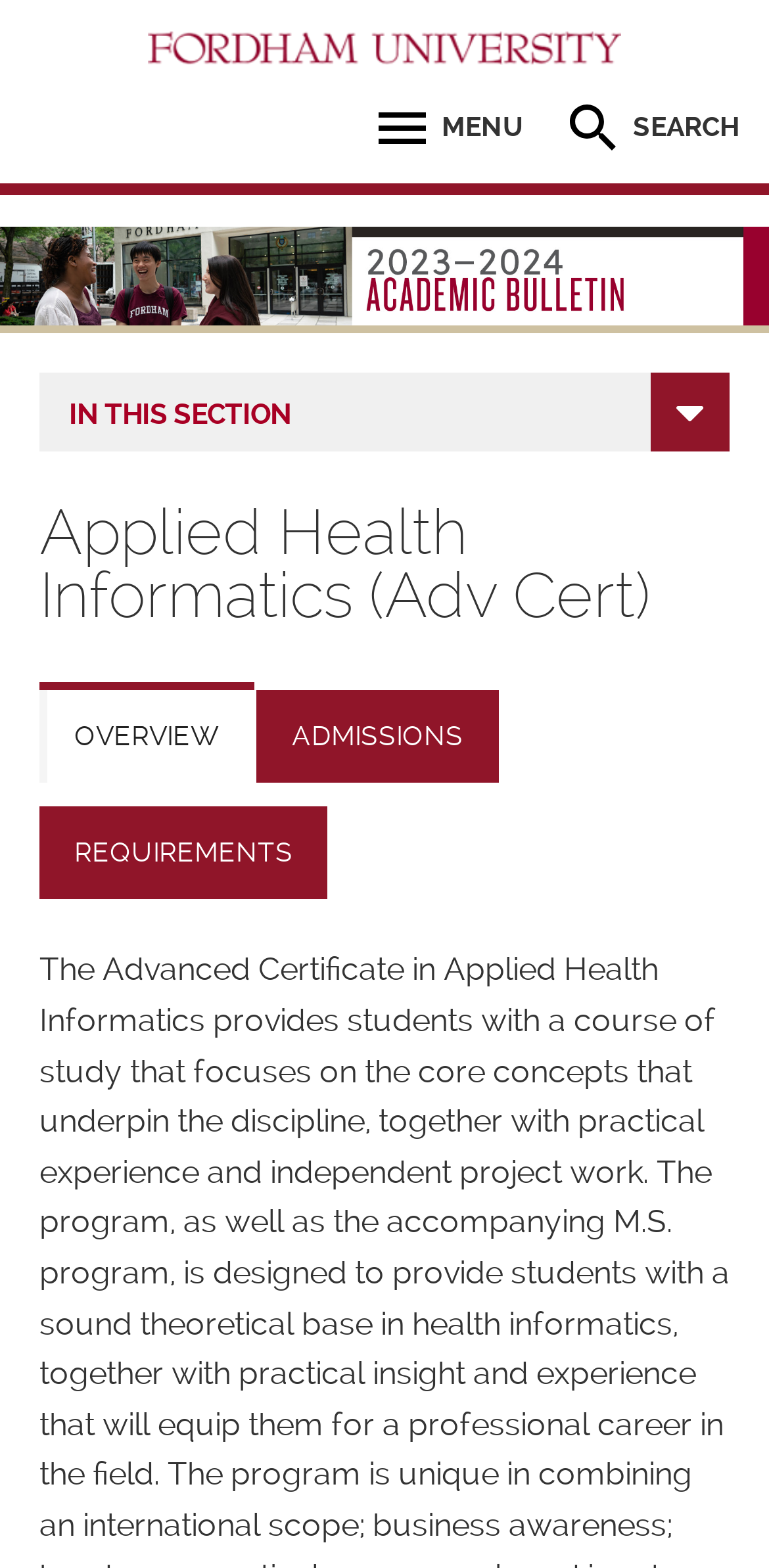Using the information shown in the image, answer the question with as much detail as possible: What is the function of the link at the bottom-right corner?

I found the answer by examining the link at the bottom-right corner, which has the text 'Back to Top' and an arrow icon, suggesting that it is used to navigate back to the top of the webpage.